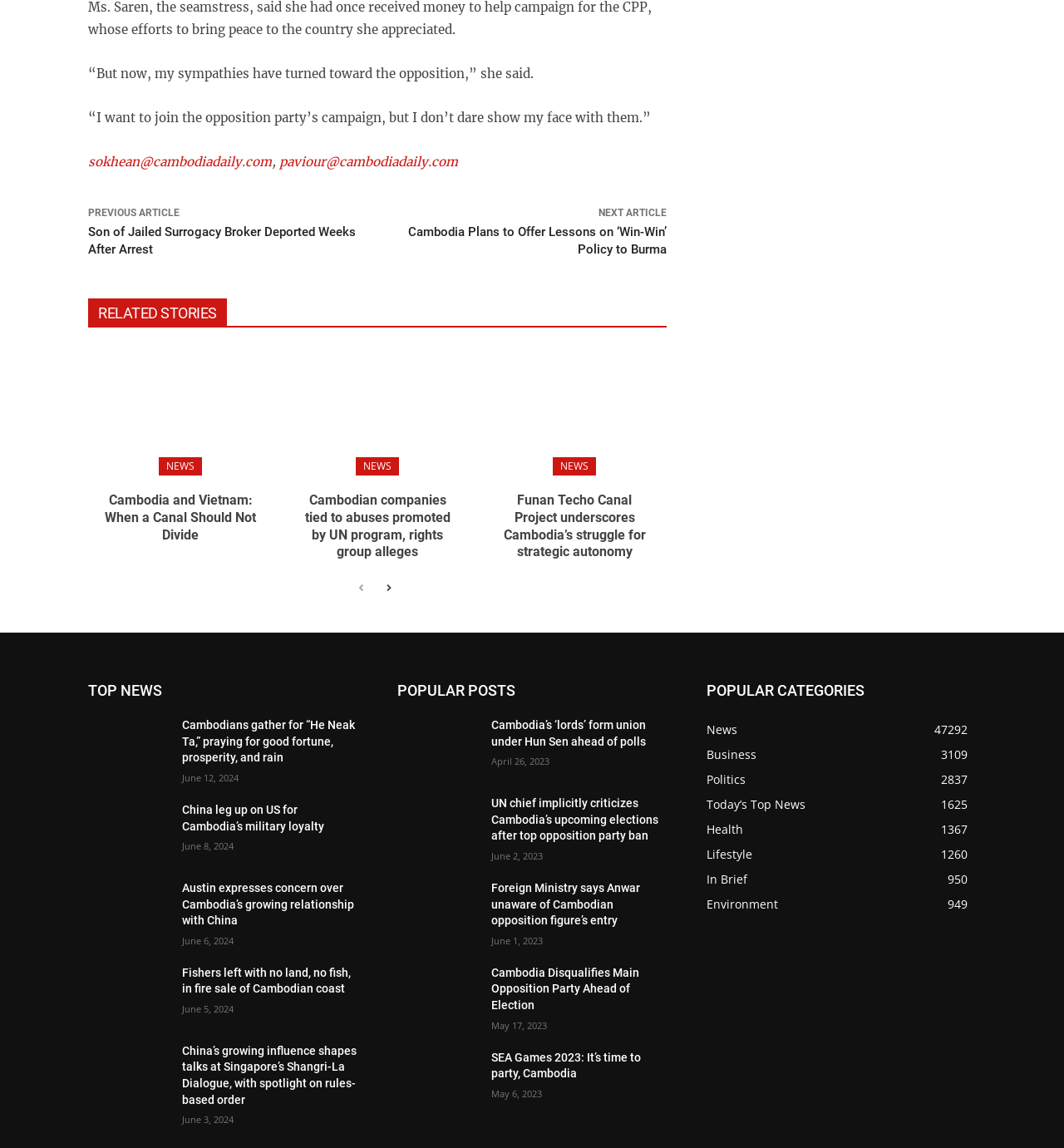Please specify the coordinates of the bounding box for the element that should be clicked to carry out this instruction: "Click on the 'NEXT ARTICLE' link". The coordinates must be four float numbers between 0 and 1, formatted as [left, top, right, bottom].

[0.562, 0.181, 0.627, 0.191]